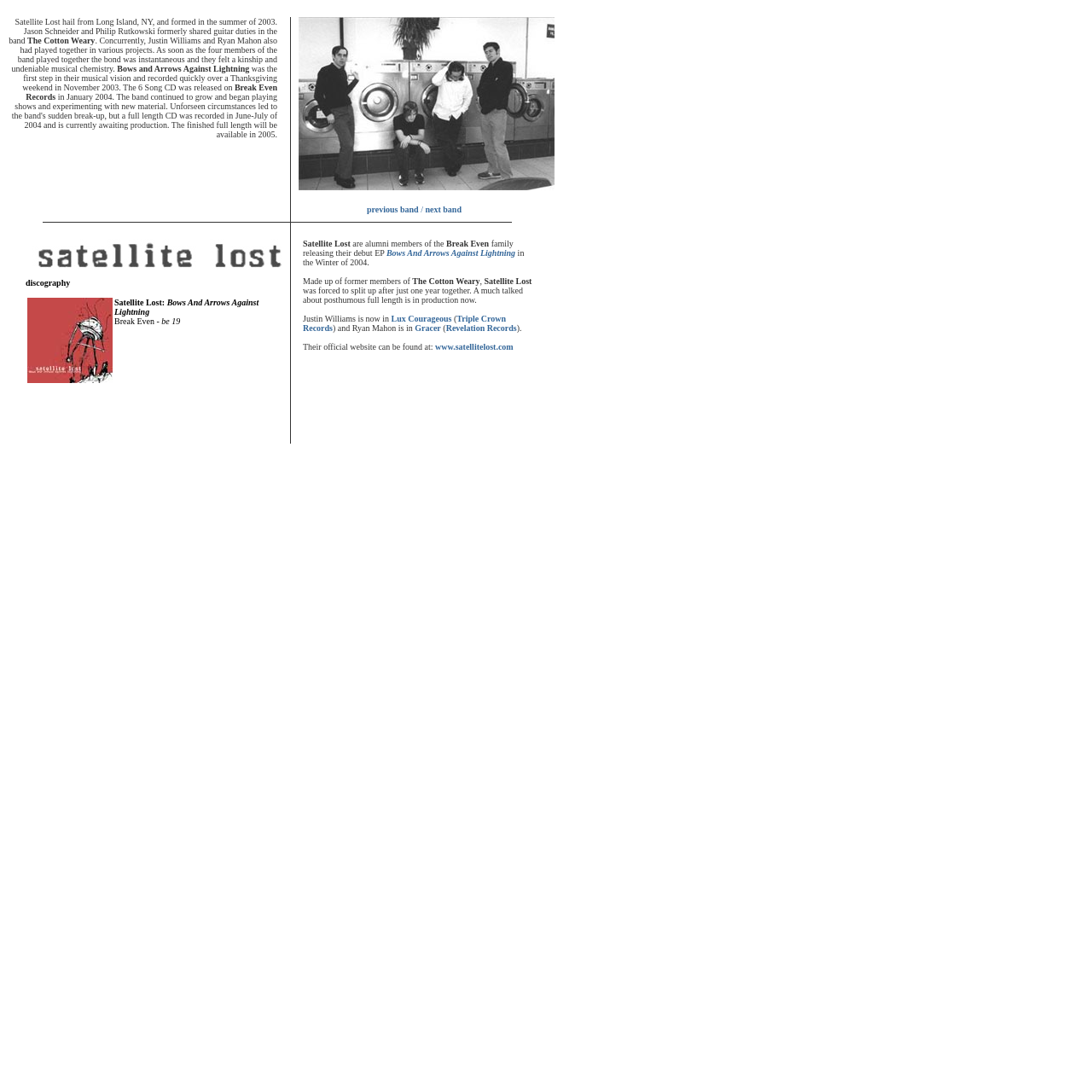Please locate the bounding box coordinates of the element that needs to be clicked to achieve the following instruction: "check the previous band". The coordinates should be four float numbers between 0 and 1, i.e., [left, top, right, bottom].

[0.336, 0.188, 0.383, 0.196]